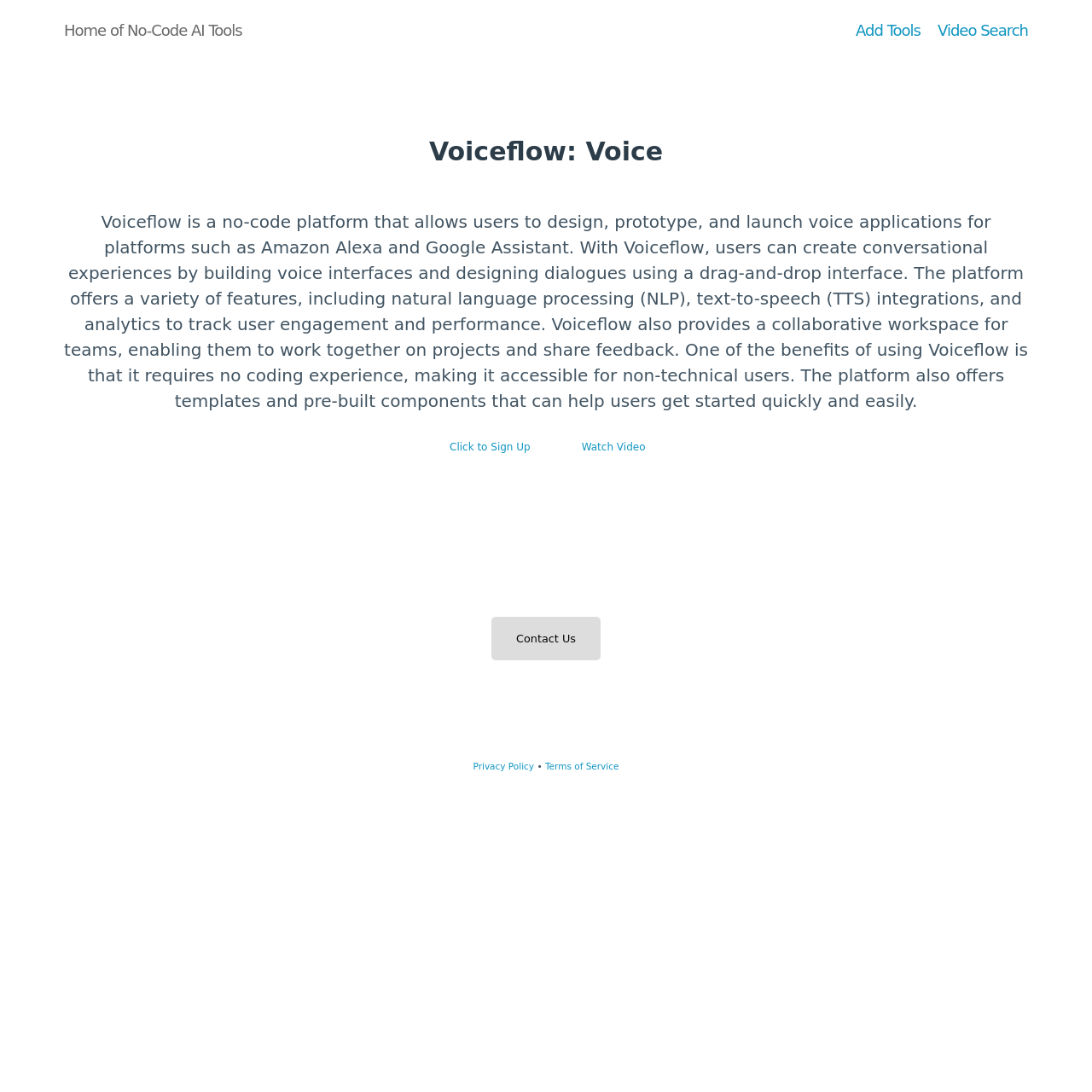Please locate the bounding box coordinates of the element that should be clicked to complete the given instruction: "Contact Us".

[0.45, 0.565, 0.55, 0.605]